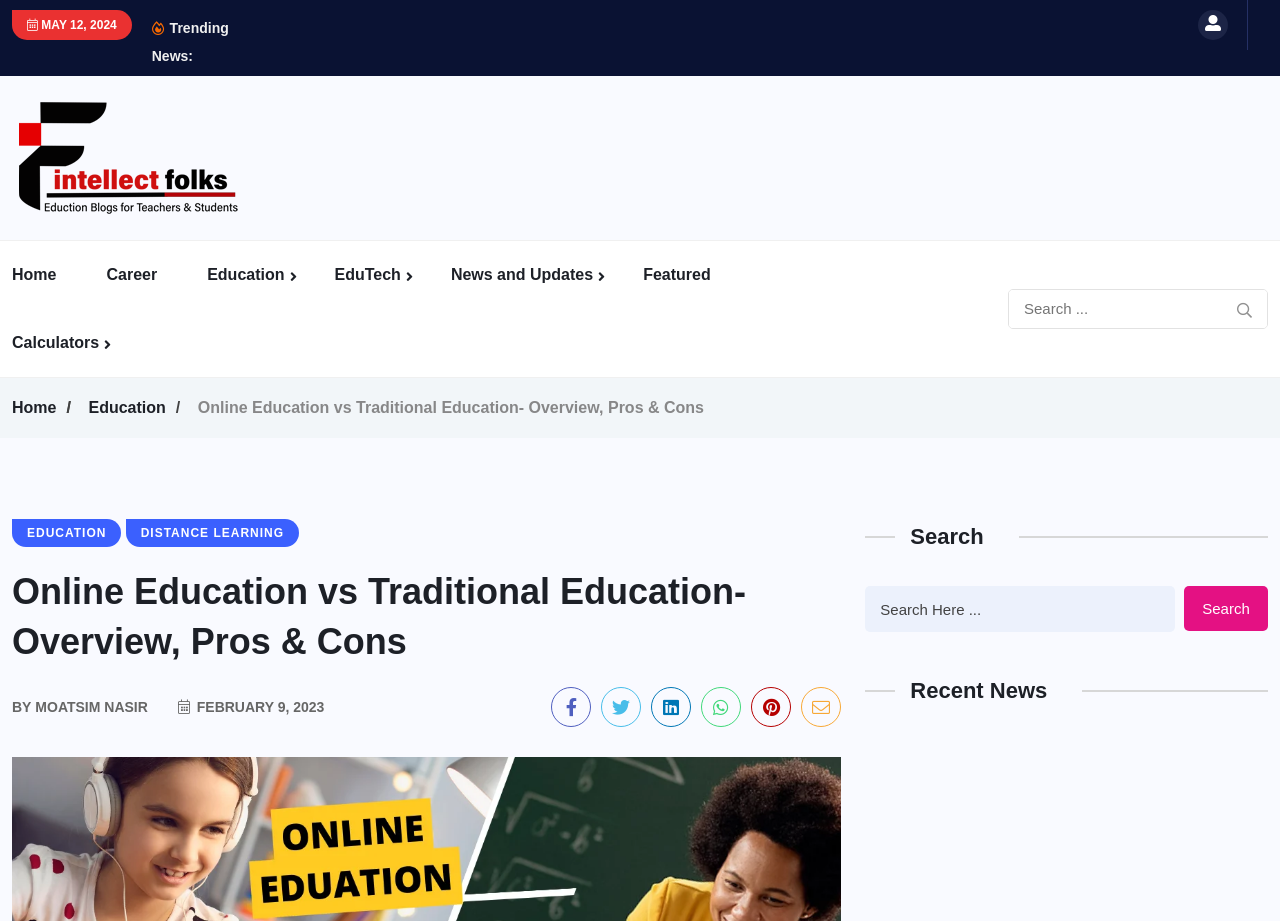How many search boxes are available on the webpage?
Using the information presented in the image, please offer a detailed response to the question.

I found two search boxes on the webpage, one is located at the top right corner with a placeholder text 'Search...' and another one is located in the complementary section with a placeholder text 'Search Here...'.